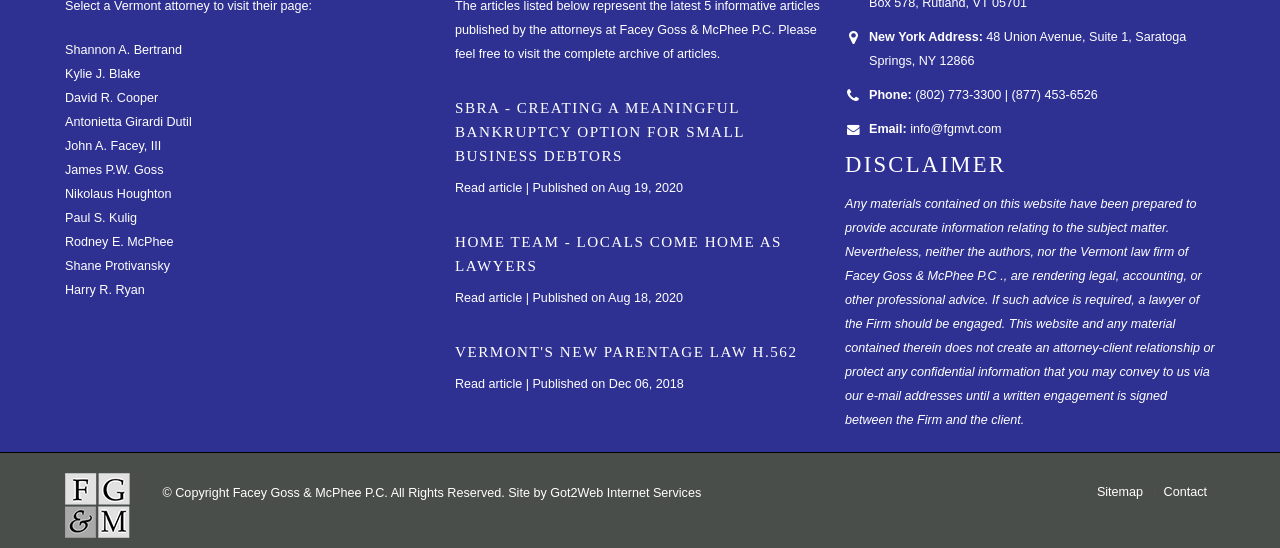Locate the bounding box coordinates of the element you need to click to accomplish the task described by this instruction: "Go to the sitemap of the website".

[0.857, 0.885, 0.893, 0.911]